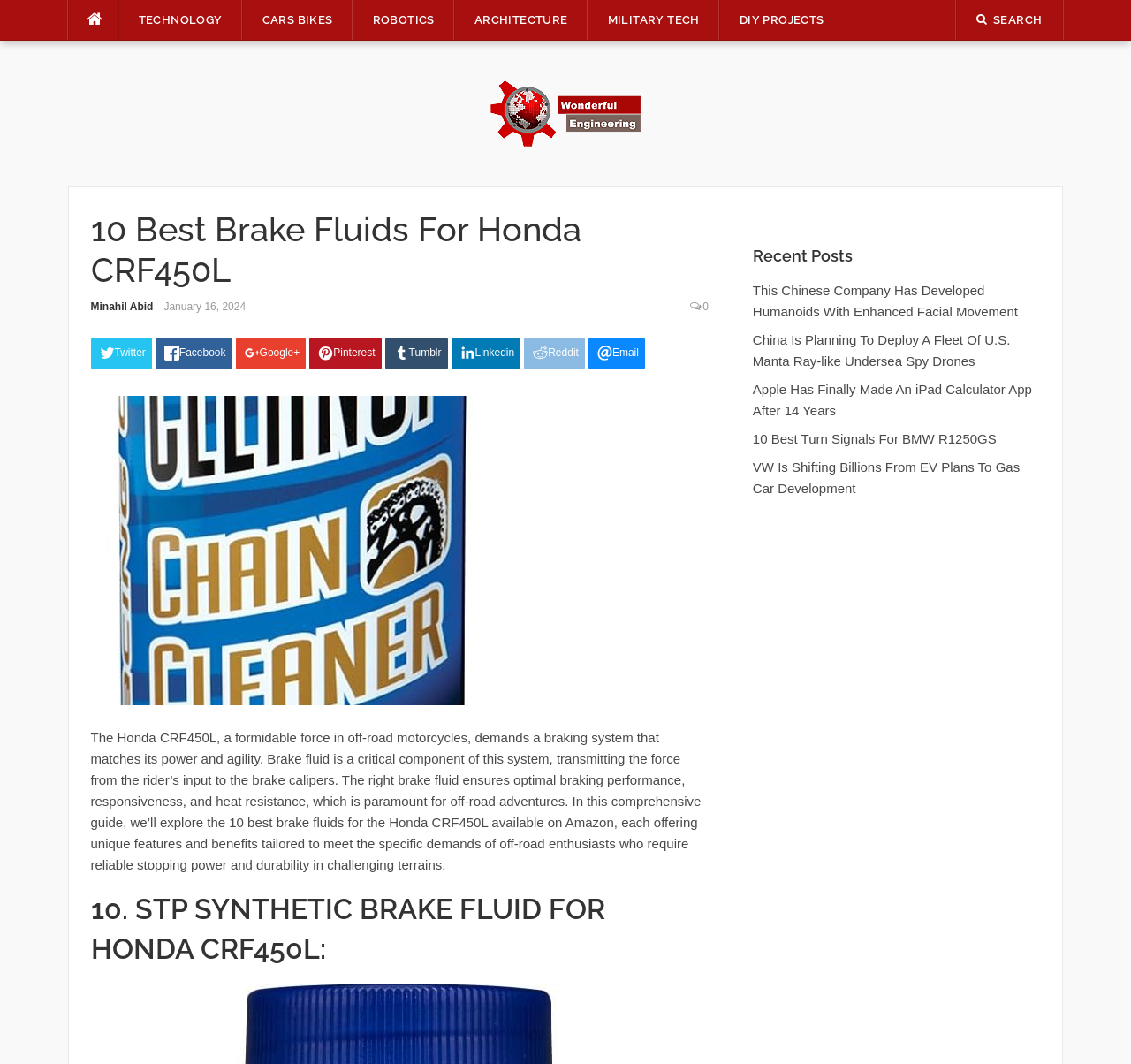Determine the bounding box coordinates of the section to be clicked to follow the instruction: "Read the article about 10 Best Brake Fluids For Honda CRF450L". The coordinates should be given as four float numbers between 0 and 1, formatted as [left, top, right, bottom].

[0.08, 0.197, 0.626, 0.273]